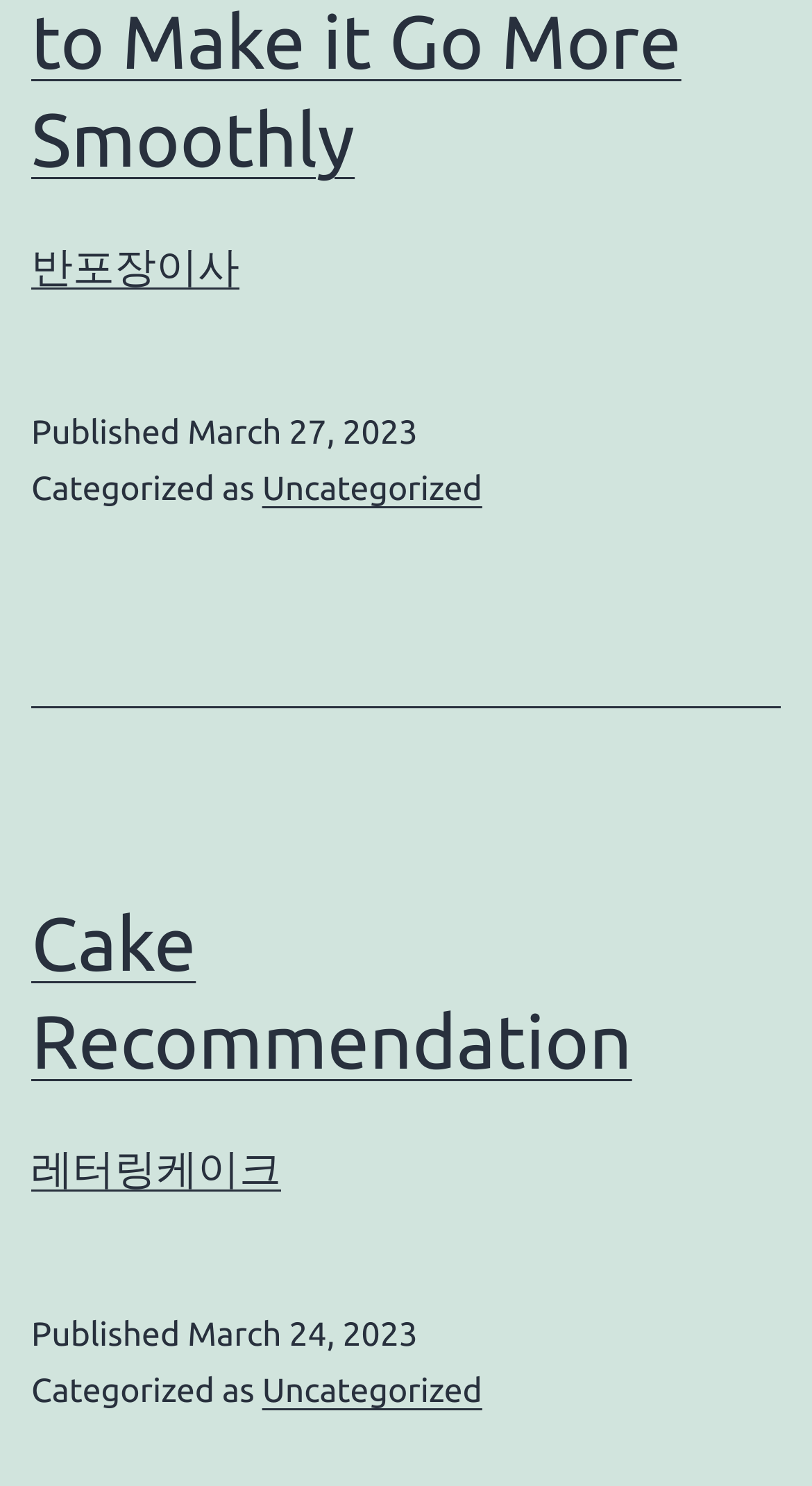What is the category of the '레터링케이크' post?
Using the image as a reference, answer the question in detail.

I examined the '레터링케이크' section and found the category 'Uncategorized' next to the 'Categorized as' text.